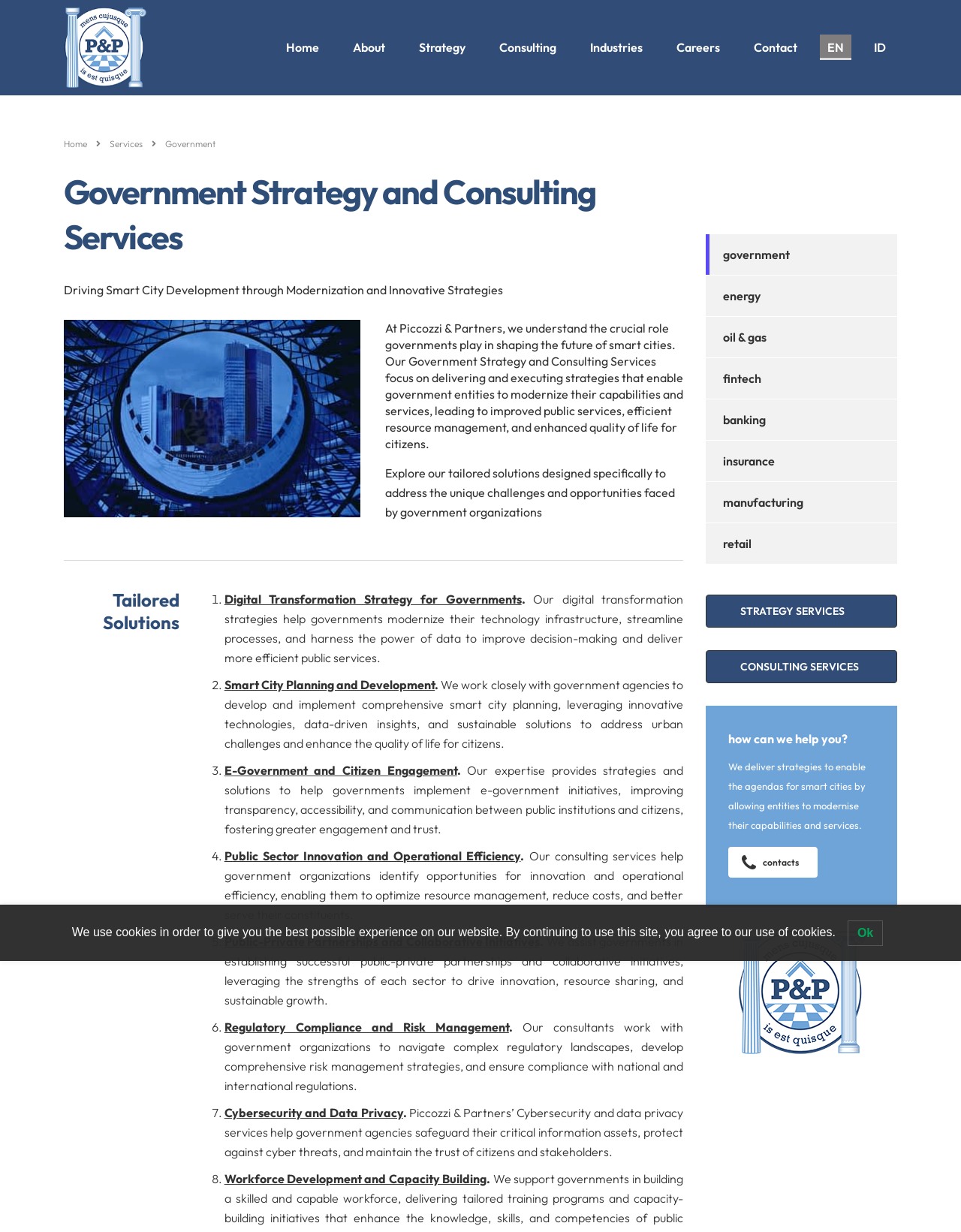Locate the bounding box coordinates of the item that should be clicked to fulfill the instruction: "Click on the 'Home' link".

[0.286, 0.02, 0.344, 0.057]